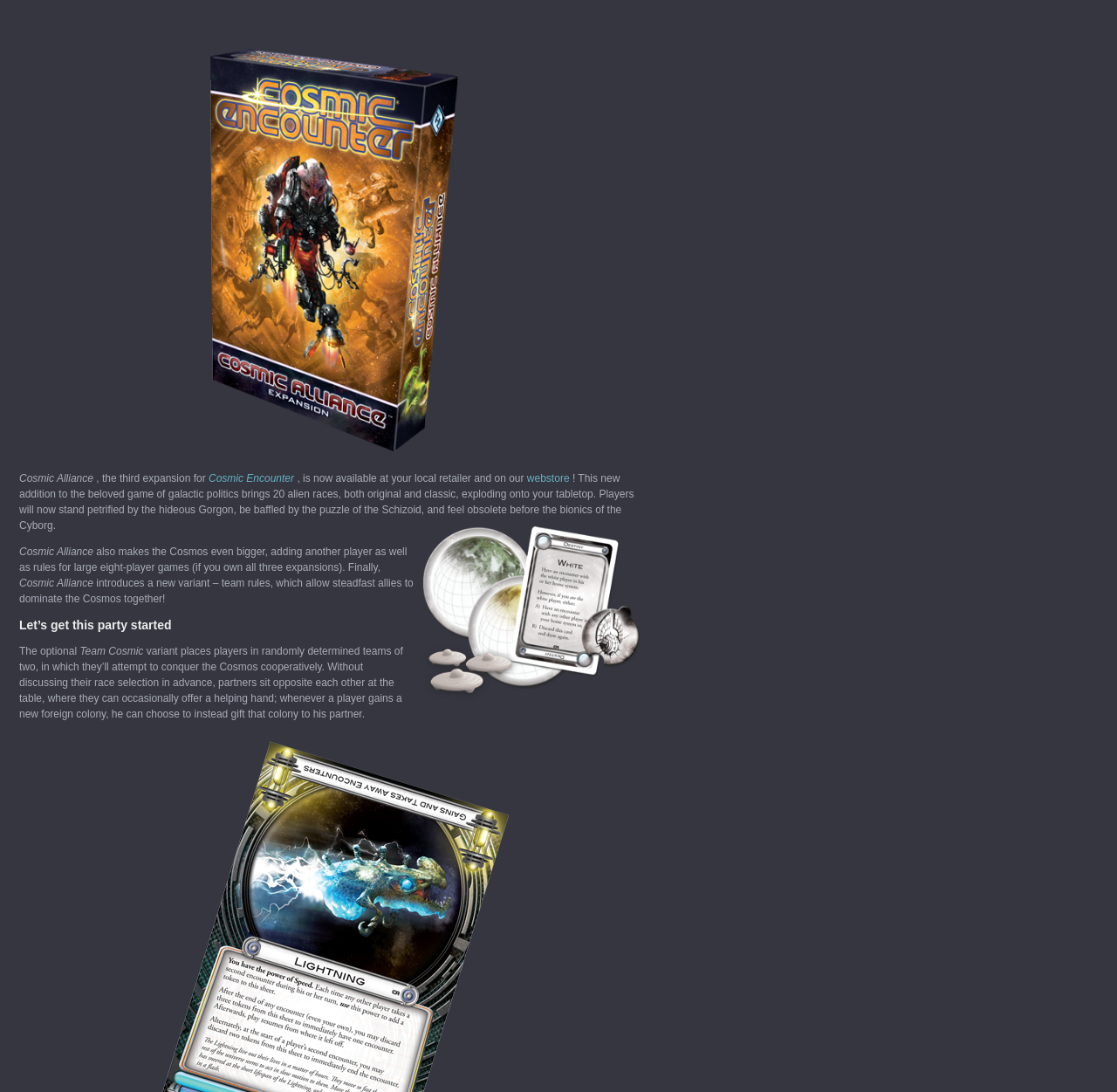Provide a thorough description of the webpage you see.

The webpage is about Fantasy Flight Games, specifically announcing the release of "Cosmic Alliance", the third expansion for the game Cosmic Encounter. At the top, there is a title "Cosmic Alliance" followed by a brief description of the expansion. Below this, there is a link to "Cosmic Encounter" and a sentence stating that the expansion is now available at local retailers and on the game's webstore.

Further down, there is a longer paragraph describing the new features and gameplay elements introduced by "Cosmic Alliance", including 20 new alien races, rules for large eight-player games, and a new team rules variant. This text is positioned below the initial title and description.

Below this paragraph, there is another instance of the title "Cosmic Alliance", followed by more text describing the team rules variant in more detail. This includes information about how players are randomly assigned to teams and can cooperate to conquer the Cosmos.

At the very bottom of the page, there is a call to action "Let's get this party started" and a brief mention of the "Team Cosmic" variant, followed by a link. Overall, the webpage is focused on announcing and describing the new "Cosmic Alliance" expansion for Cosmic Encounter.